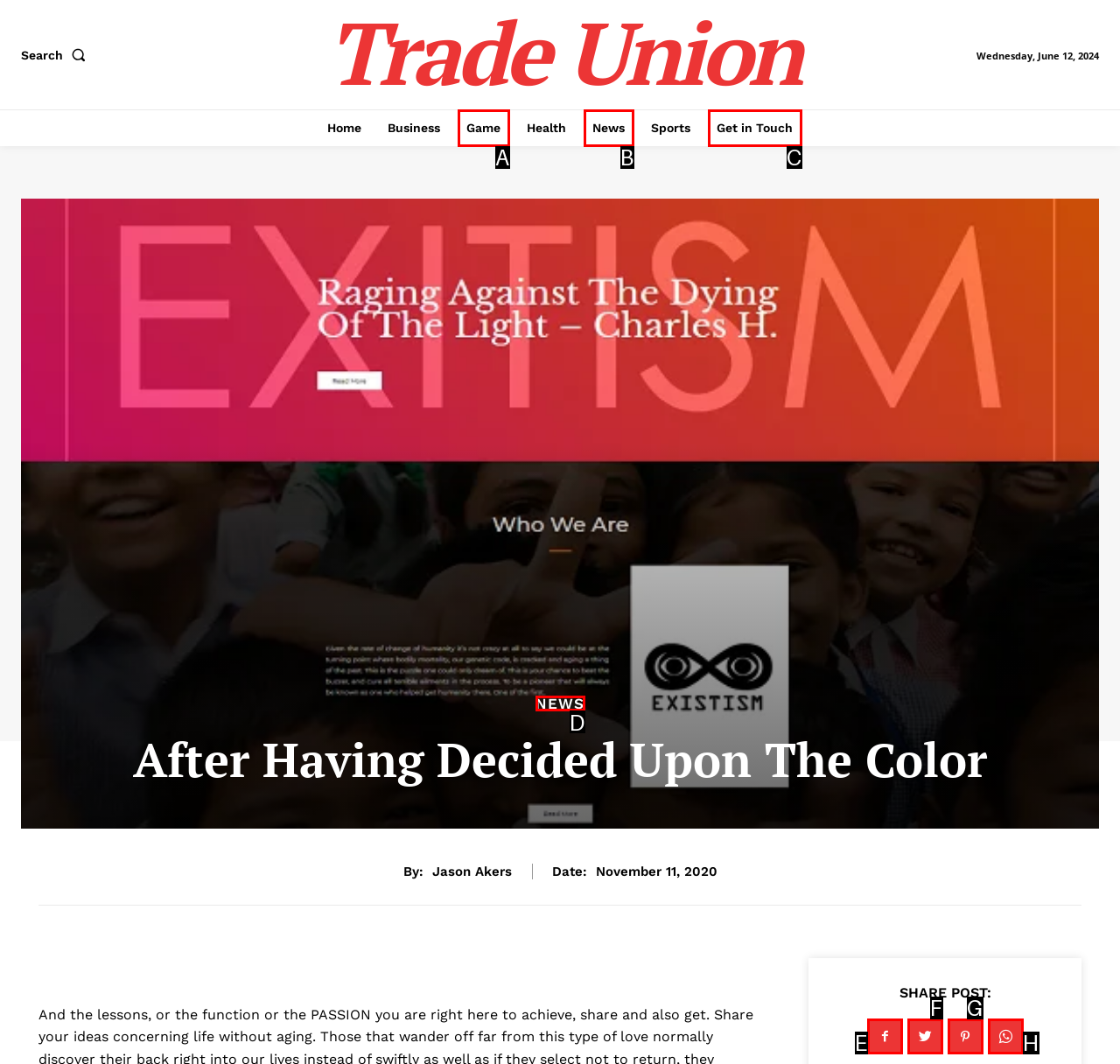Select the letter that aligns with the description: Get in Touch. Answer with the letter of the selected option directly.

C